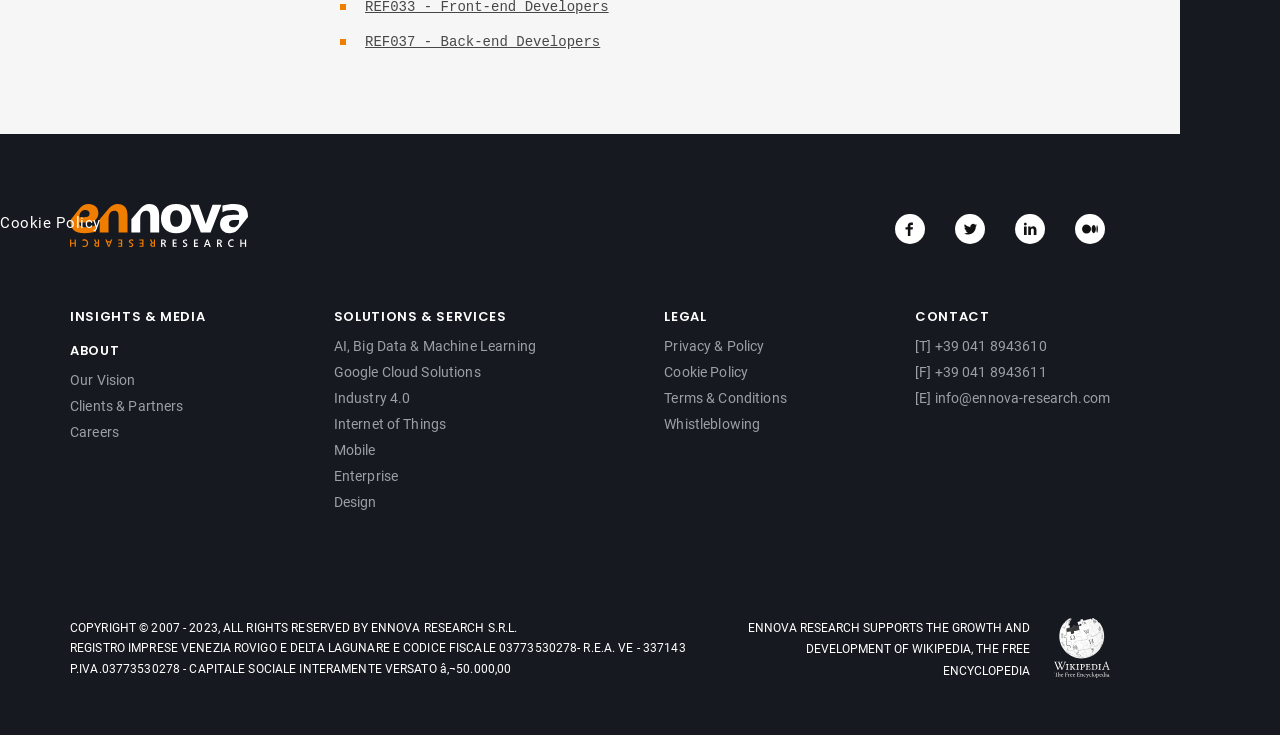What is the company name?
Please provide a comprehensive answer based on the contents of the image.

The company name can be found in the link 'Ennova Research S.R.L.' which is located at the top left corner of the webpage, with a bounding box of [0.055, 0.278, 0.194, 0.336].